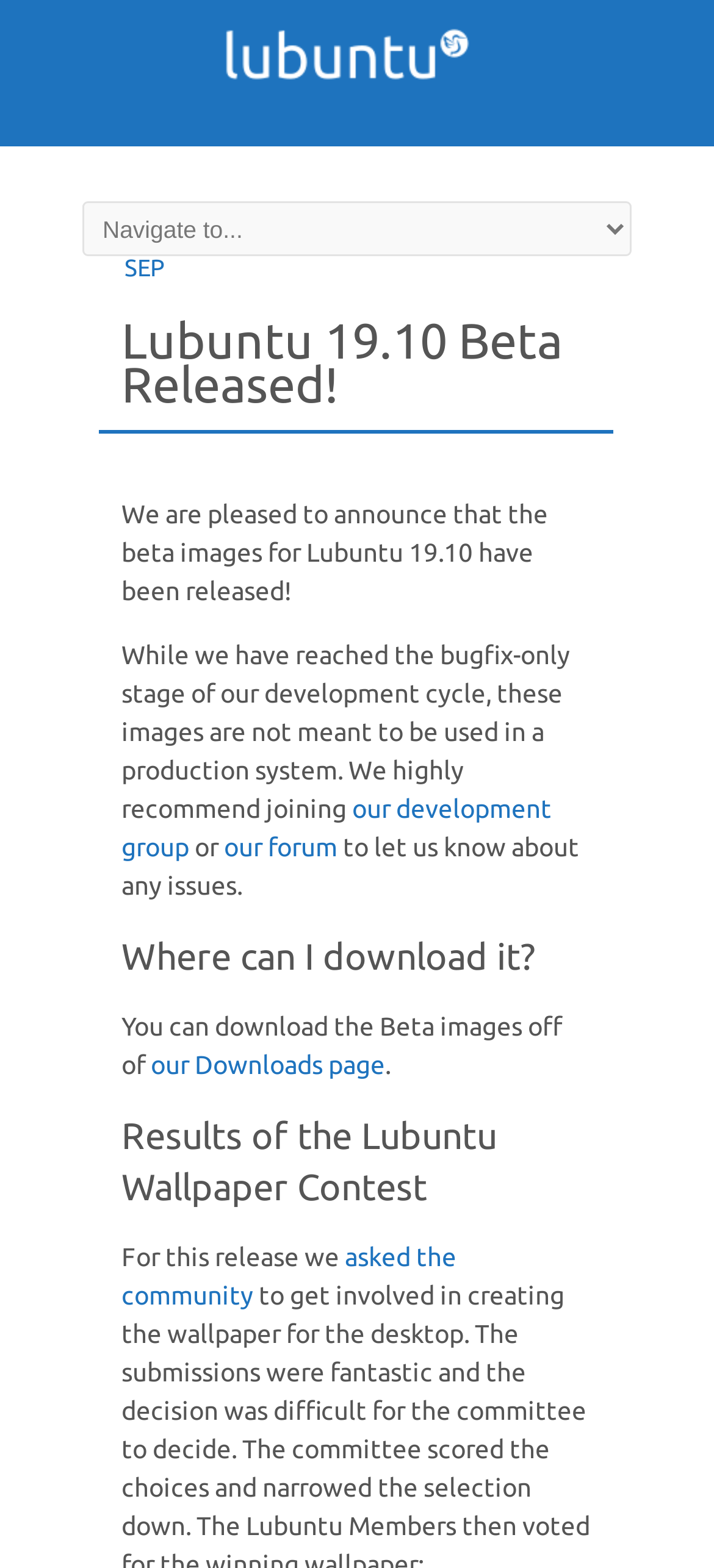What was done for this release?
Using the image as a reference, deliver a detailed and thorough answer to the question.

The heading 'Results of the Lubuntu Wallpaper Contest' indicates that a wallpaper contest was held for this release.